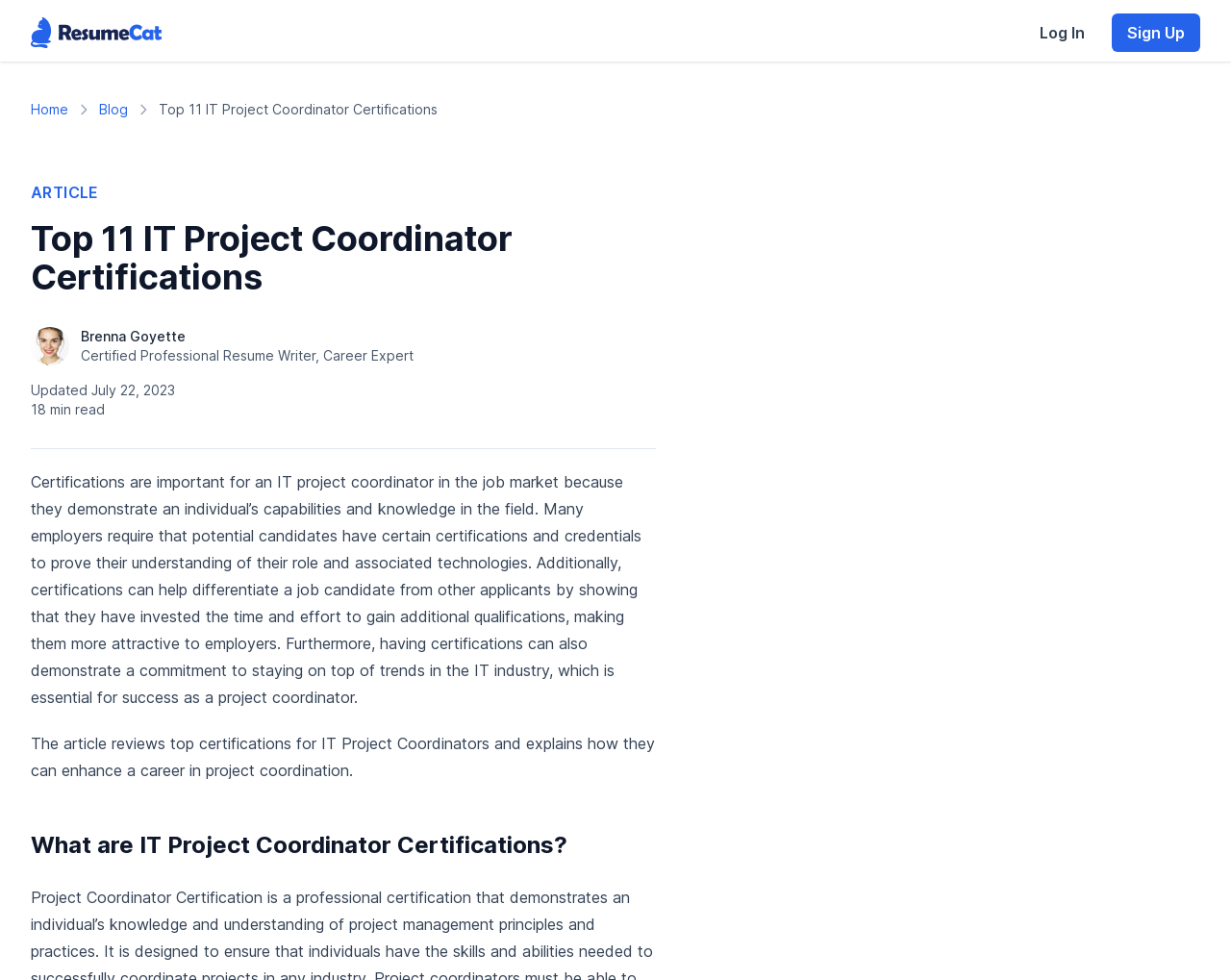What is the purpose of certifications for IT project coordinators?
Provide a well-explained and detailed answer to the question.

The purpose of certifications for IT project coordinators is explained in the first paragraph of the article, stating that certifications demonstrate an individual's capabilities and knowledge in the field.